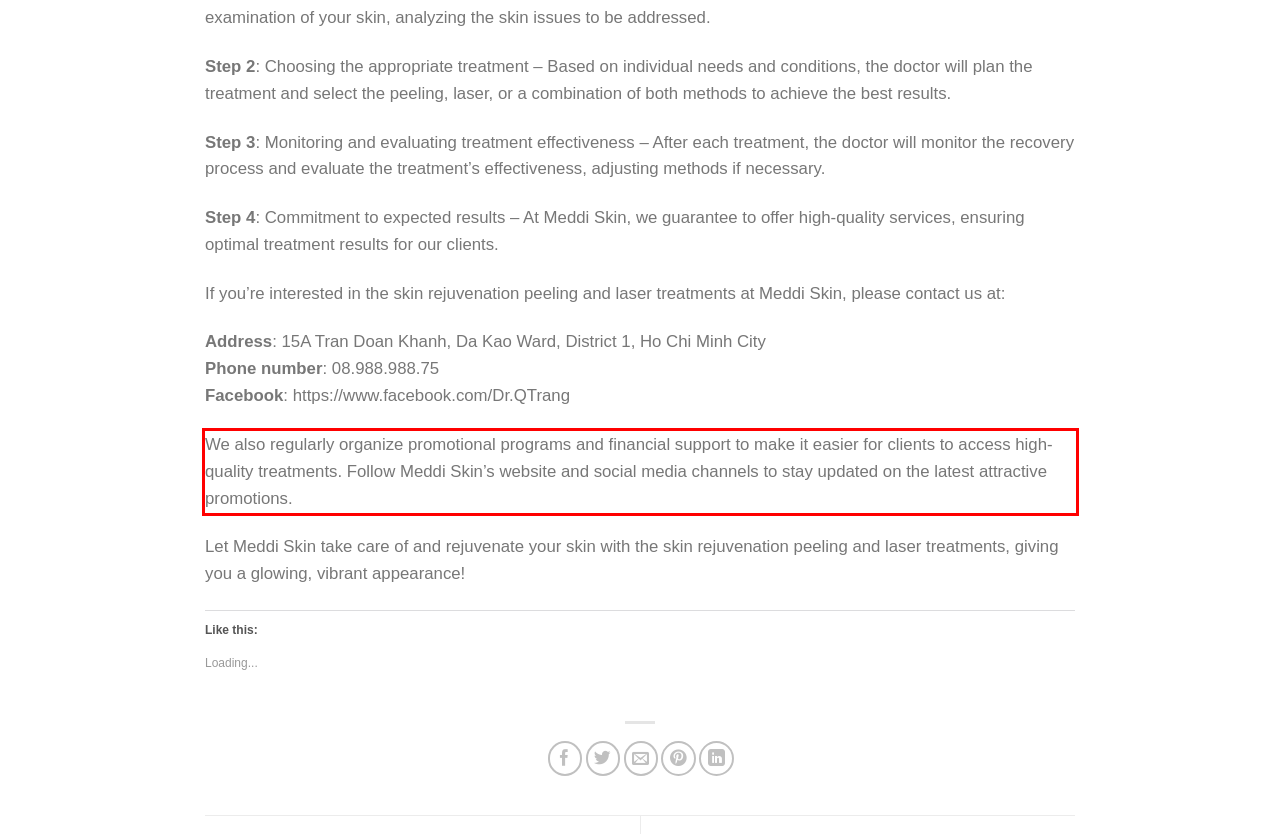Using the provided screenshot, read and generate the text content within the red-bordered area.

We also regularly organize promotional programs and financial support to make it easier for clients to access high-quality treatments. Follow Meddi Skin’s website and social media channels to stay updated on the latest attractive promotions.